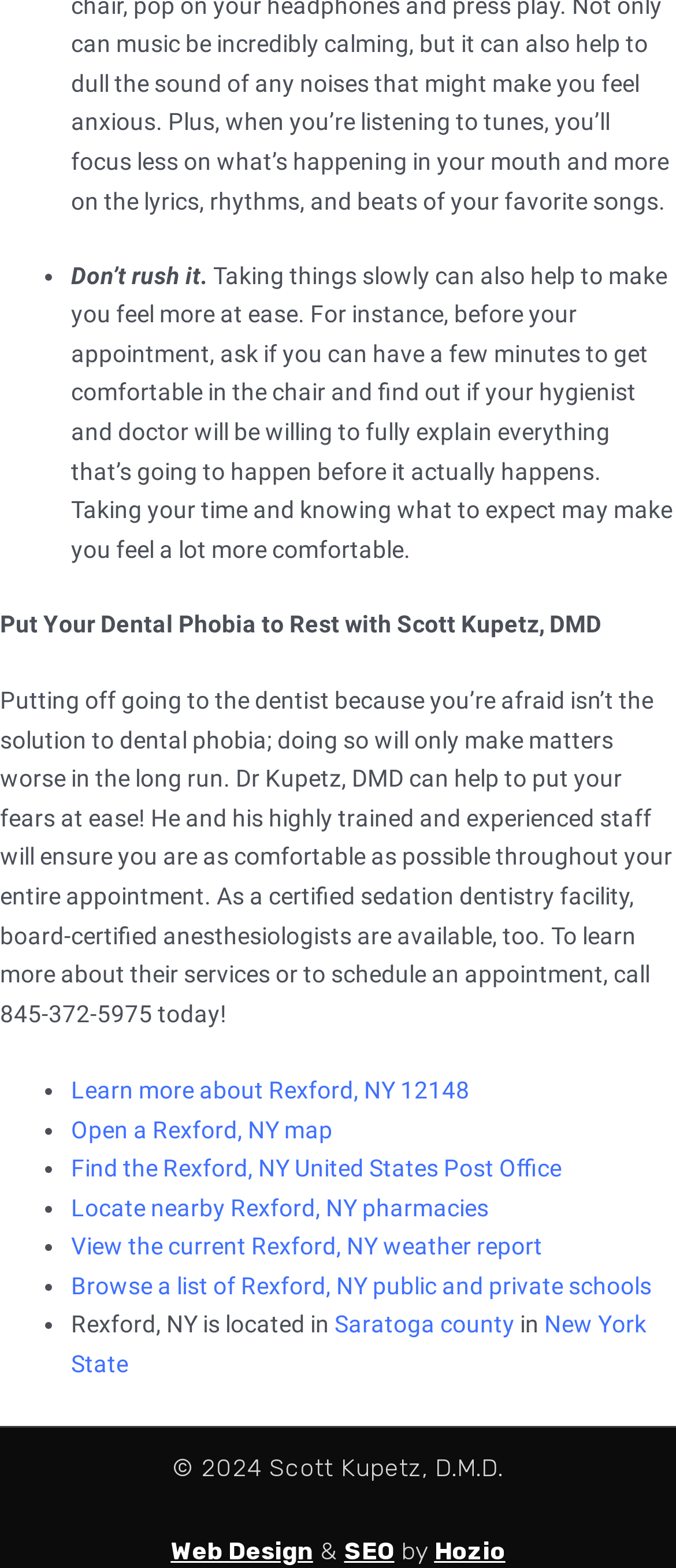Who designed the webpage?
Relying on the image, give a concise answer in one word or a brief phrase.

Hozio